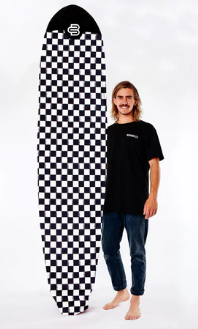What is the man wearing on his feet?
Answer the question with a thorough and detailed explanation.

The man is standing barefoot on a neutral backdrop, which allows the viewer to focus on the surfboard and the man's confident posture, conveying his enthusiasm for the sport.